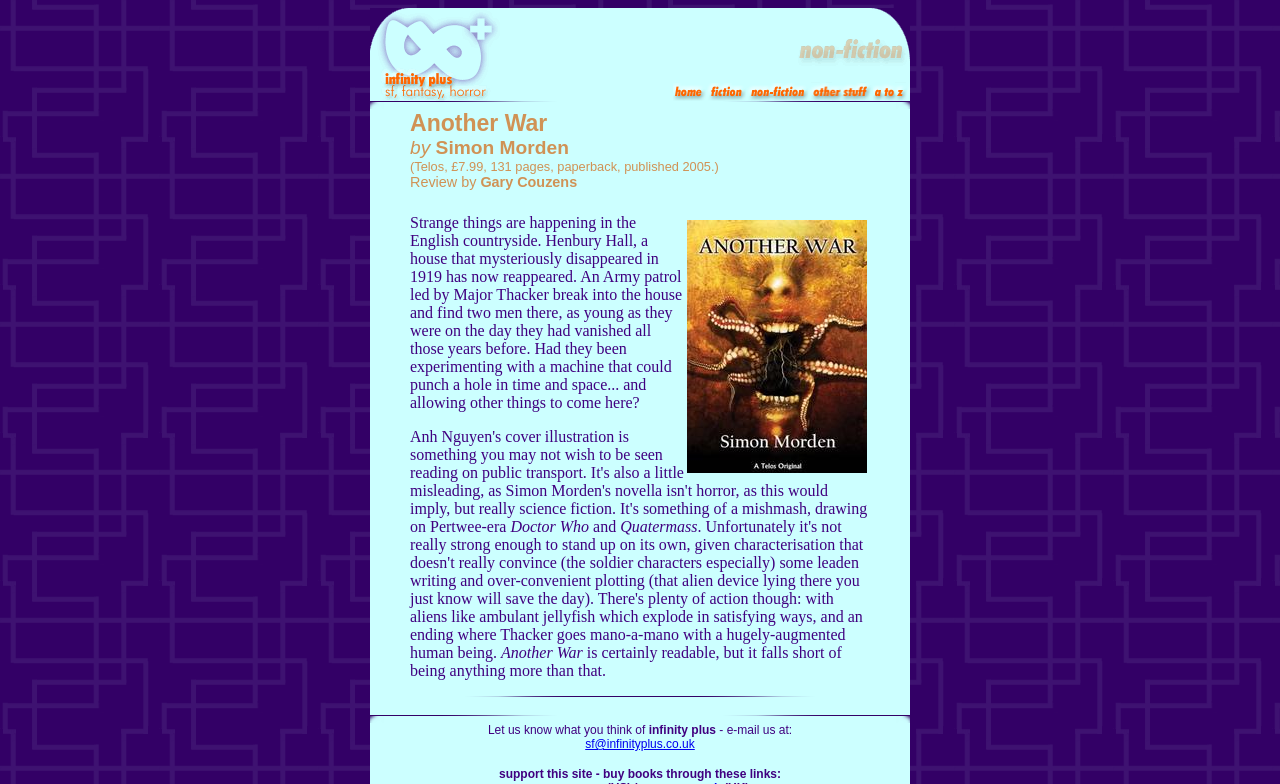Can you find the bounding box coordinates for the UI element given this description: "alt="a to z""? Provide the coordinates as four float numbers between 0 and 1: [left, top, right, bottom].

[0.682, 0.111, 0.711, 0.133]